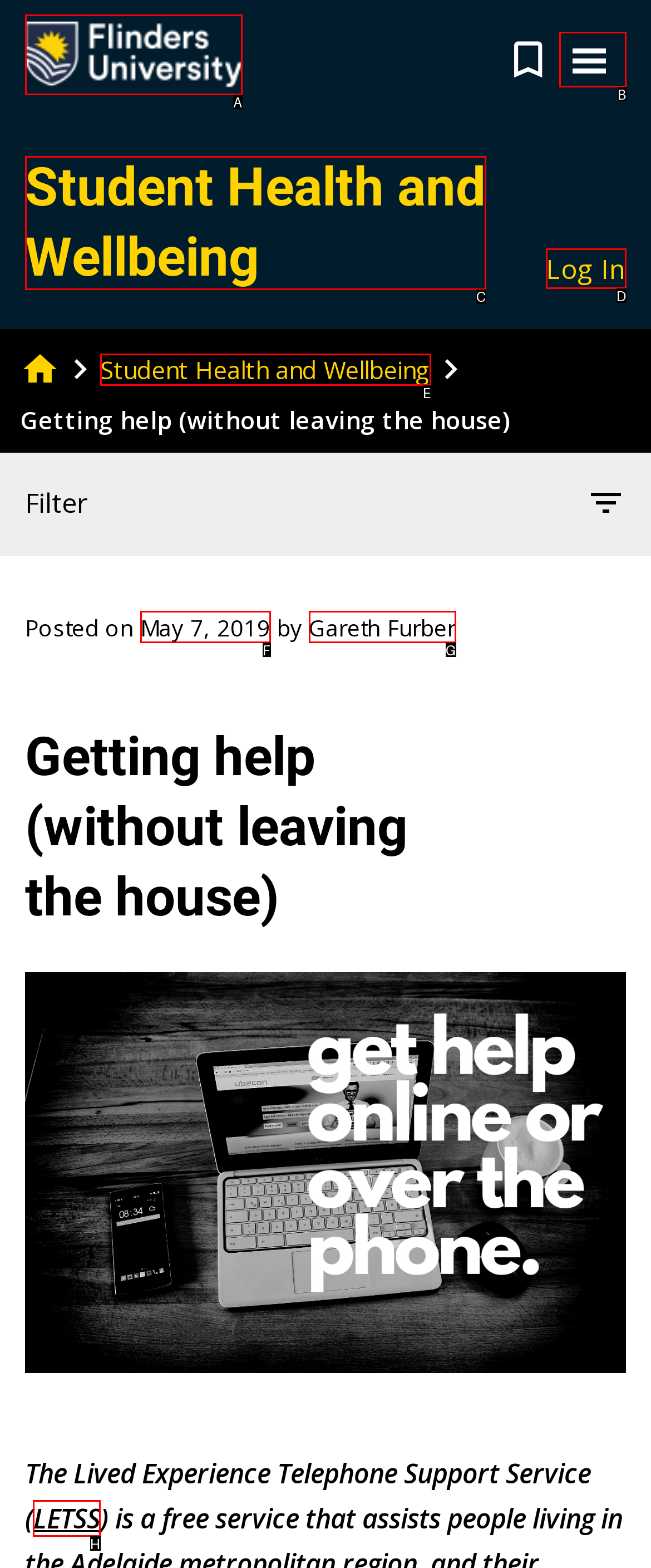Which option should be clicked to execute the following task: Learn about LETSS? Respond with the letter of the selected option.

H